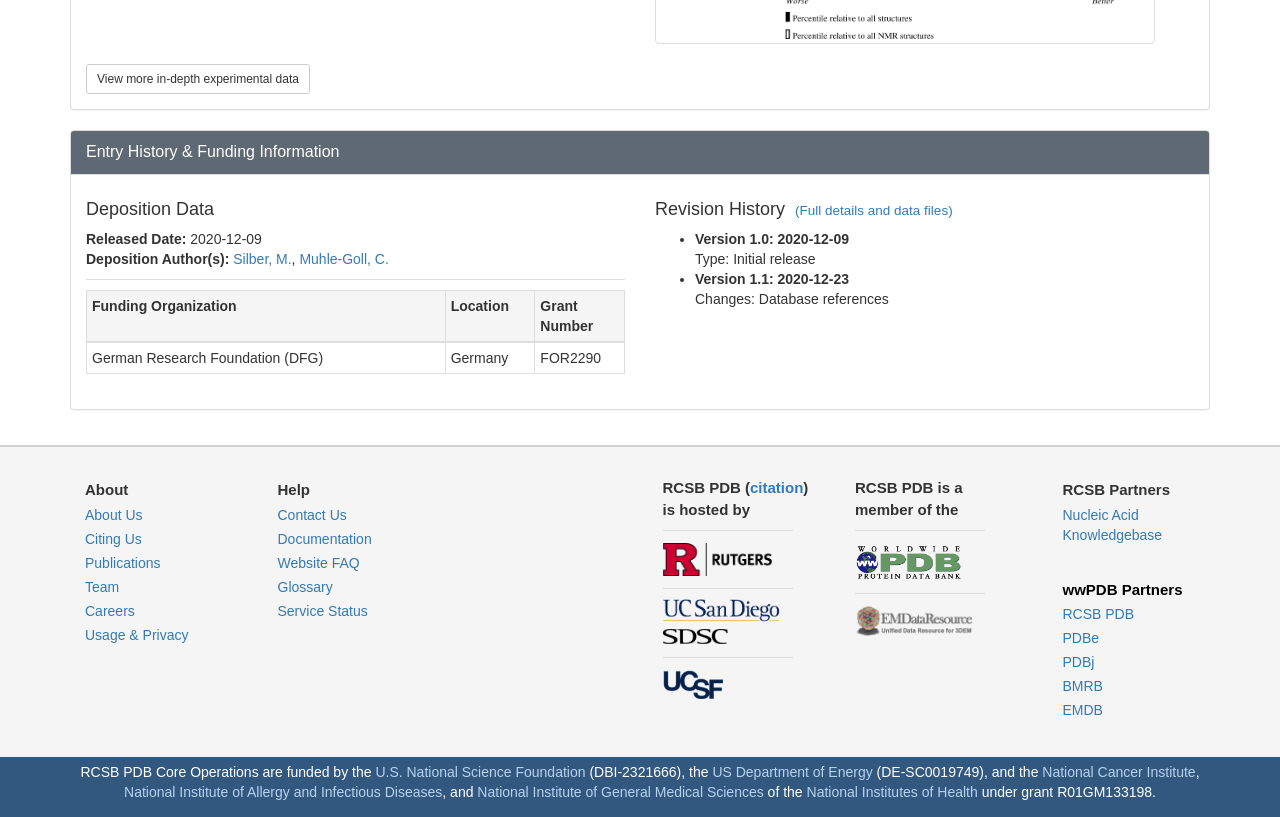Please locate the bounding box coordinates for the element that should be clicked to achieve the following instruction: "Explore revision history". Ensure the coordinates are given as four float numbers between 0 and 1, i.e., [left, top, right, bottom].

[0.621, 0.248, 0.744, 0.266]